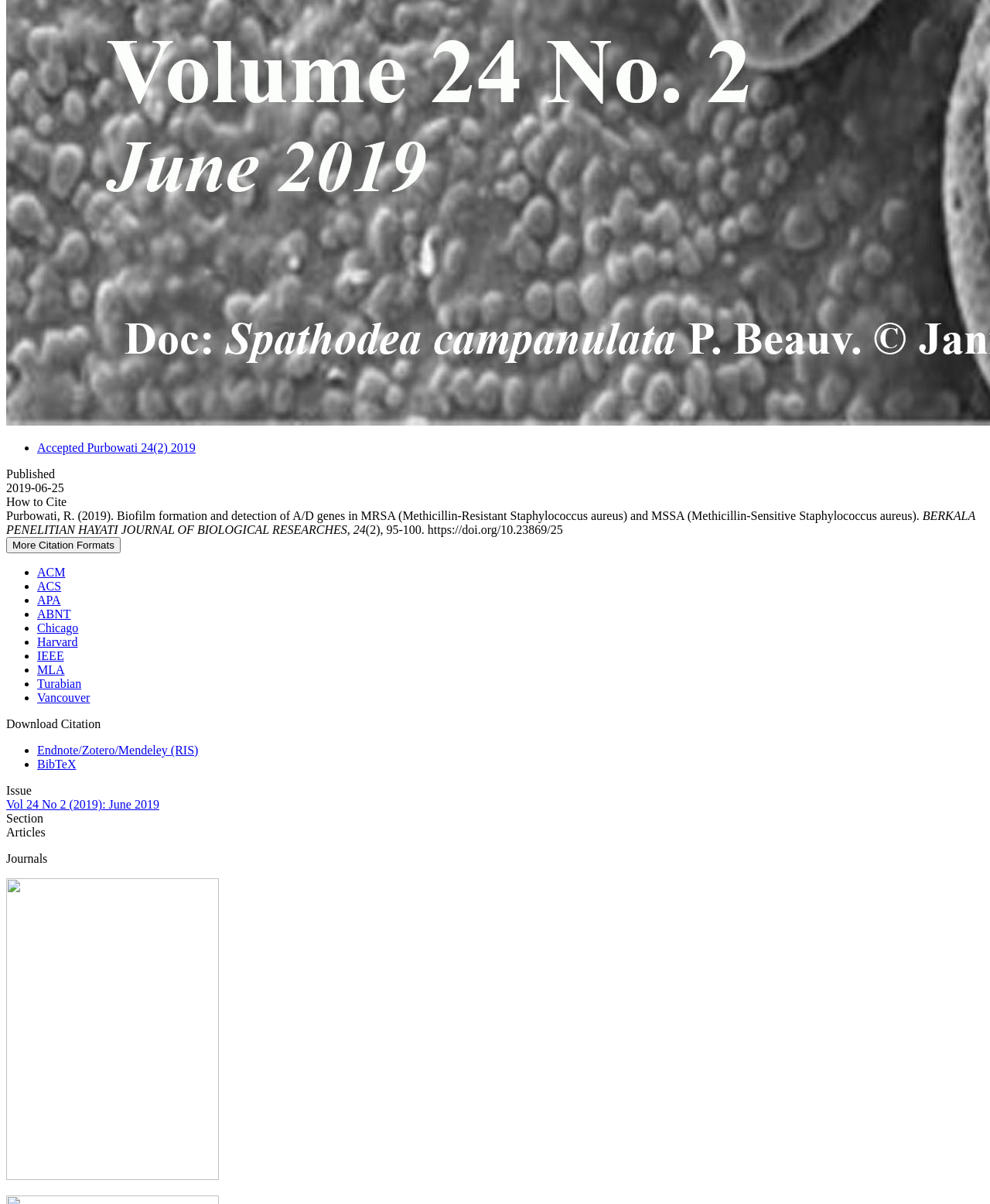Please give a one-word or short phrase response to the following question: 
What is the volume and issue number of the journal?

Vol 24 No 2